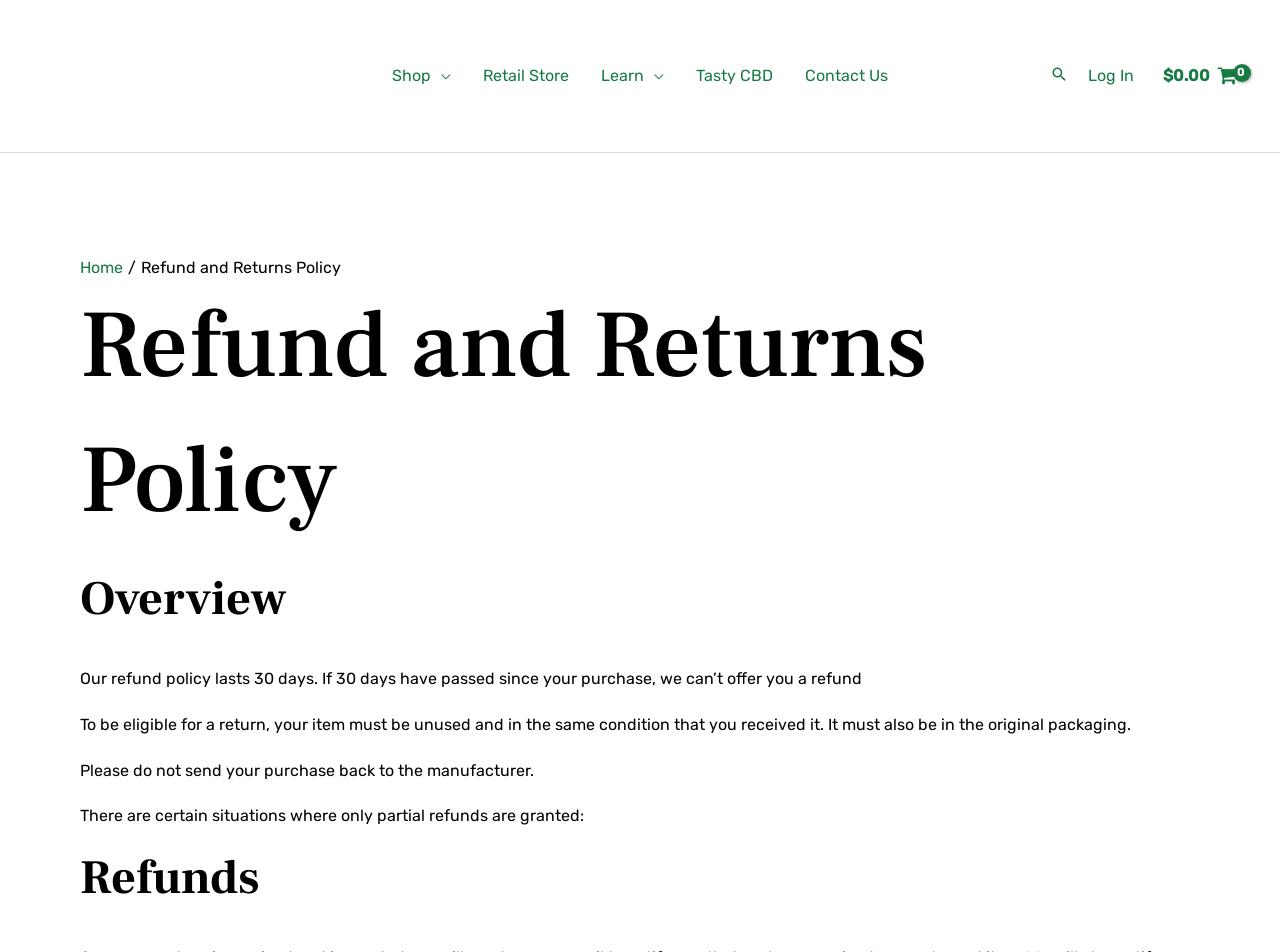Provide a thorough summary of the webpage.

The webpage is about the refund and returns policy of Tasty THC, a company that sells cannabis products. At the top left corner, there is a link to the Tasty THC website, accompanied by an image of the company's logo. 

Below the logo, there is a navigation menu that spans across the top of the page, containing links to various sections of the website, including the shop, retail store, learning resources, Tasty CBD, and contact information.

On the top right corner, there are three icons: a search icon, an account icon, and a shopping cart icon. The account icon has a dropdown link to log in. The shopping cart icon displays the total cost of the items in the cart, which is currently $0.00.

Below the navigation menu, there is a breadcrumb trail that shows the current page's location within the website's hierarchy. The current page is the Refund and Returns Policy page, which is a subpage of the Home page.

The main content of the page is divided into sections, each with its own heading. The first section is an overview of the refund and returns policy, which explains that refunds are available within 30 days of purchase and that items must be unused and in their original packaging to be eligible for a return.

The subsequent sections provide more details on the refund policy, including situations where only partial refunds are granted. The text is presented in a clear and concise manner, making it easy to understand the company's refund and returns policy.